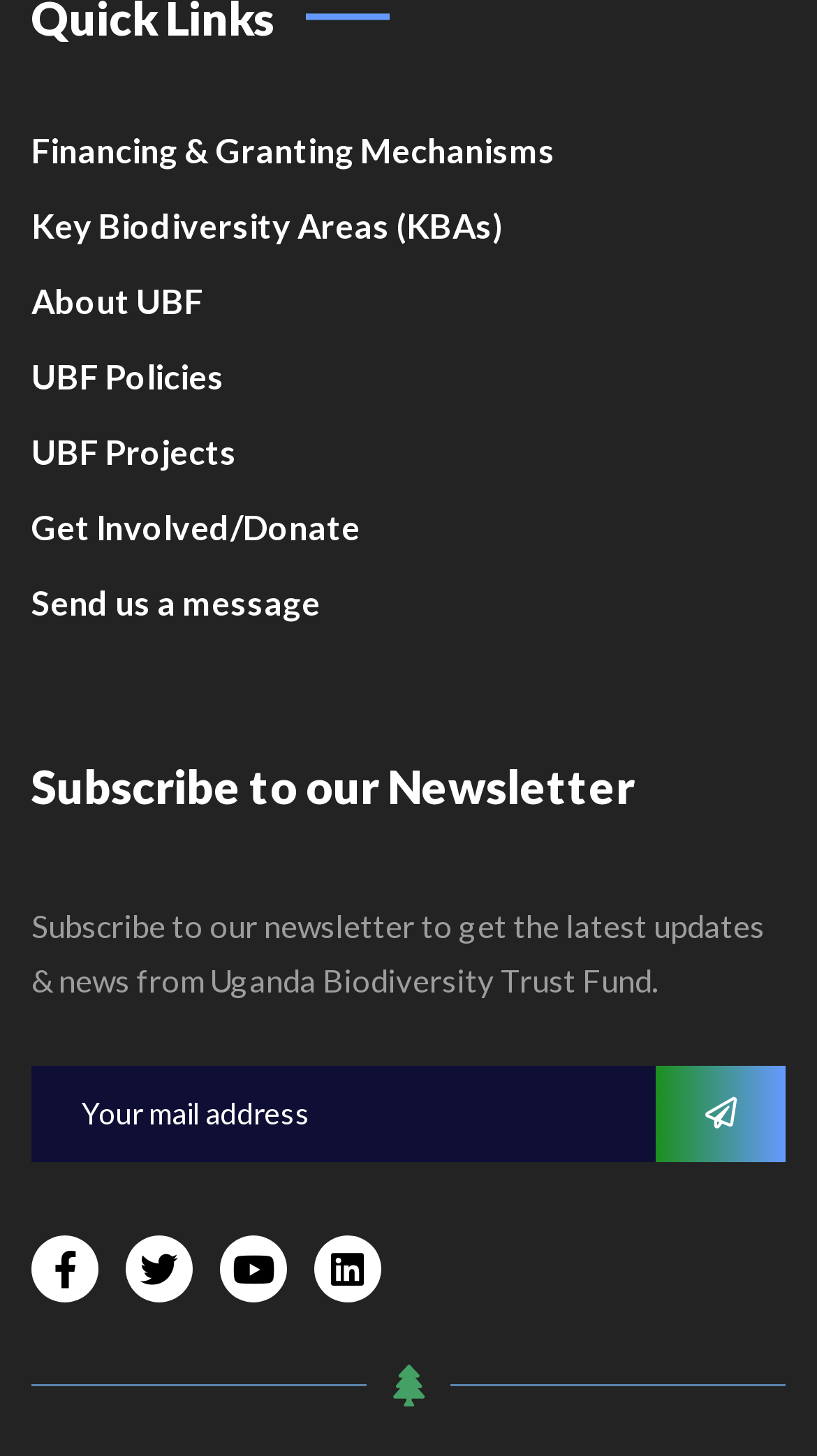How many social media links are at the bottom?
Based on the content of the image, thoroughly explain and answer the question.

At the bottom of the webpage, I found four social media links, which are represented by icons and do not have text labels.